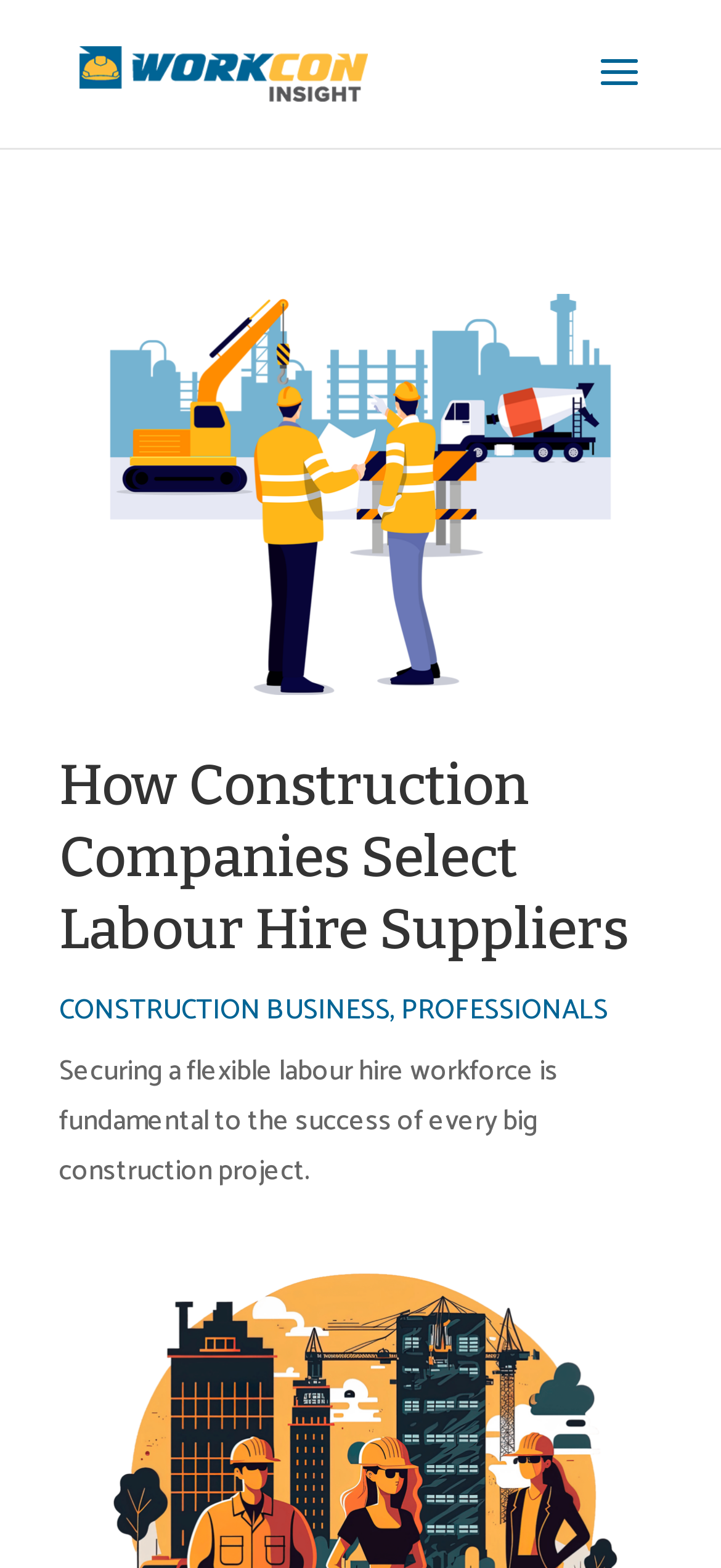Review the image closely and give a comprehensive answer to the question: What is the type of image associated with the WorkCon link?

The image associated with the WorkCon link is likely the logo of WorkCon, as it is placed next to the link and has the same text 'WorkCon'.